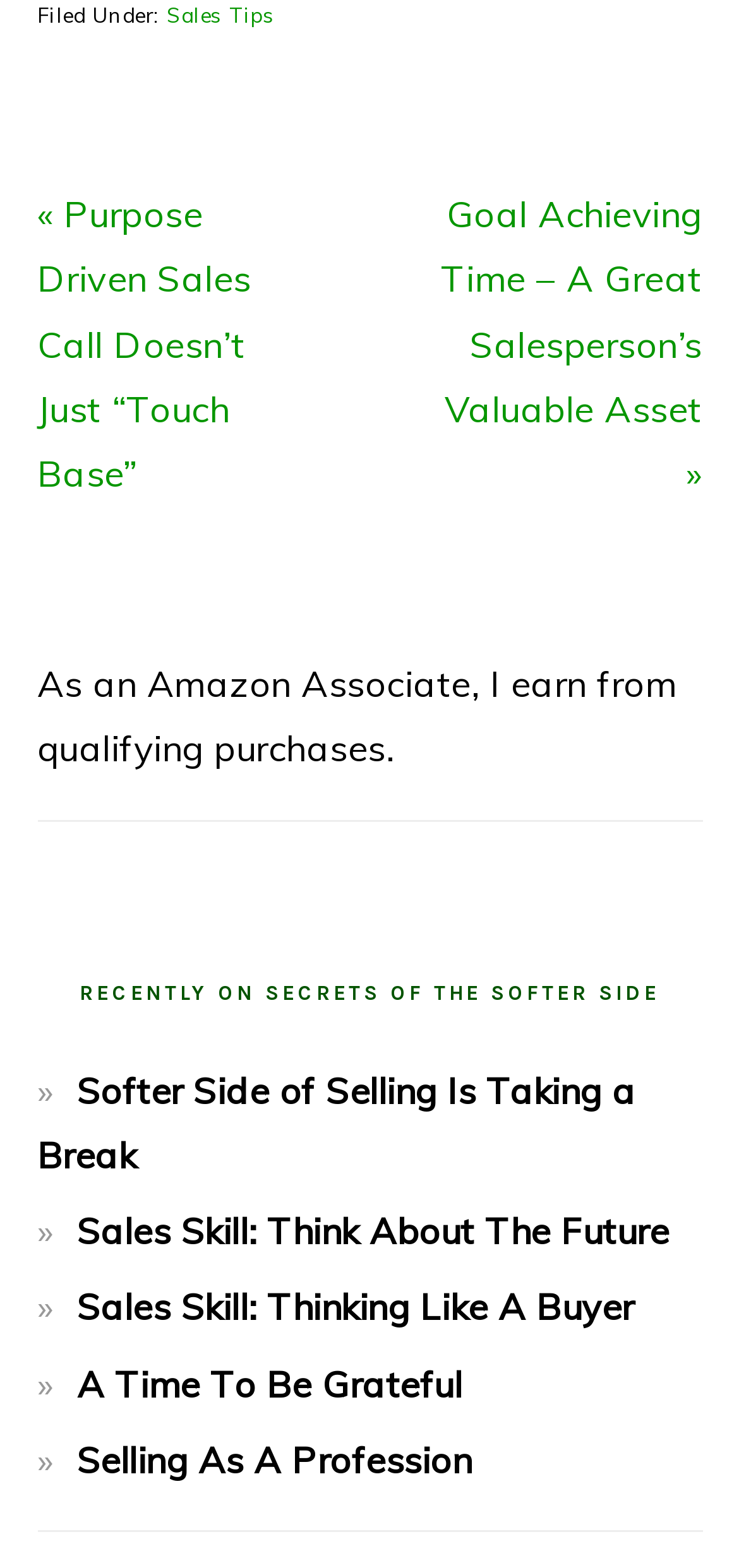Find the bounding box coordinates of the clickable region needed to perform the following instruction: "read 'Sales Skill: Think About The Future'". The coordinates should be provided as four float numbers between 0 and 1, i.e., [left, top, right, bottom].

[0.104, 0.771, 0.905, 0.8]